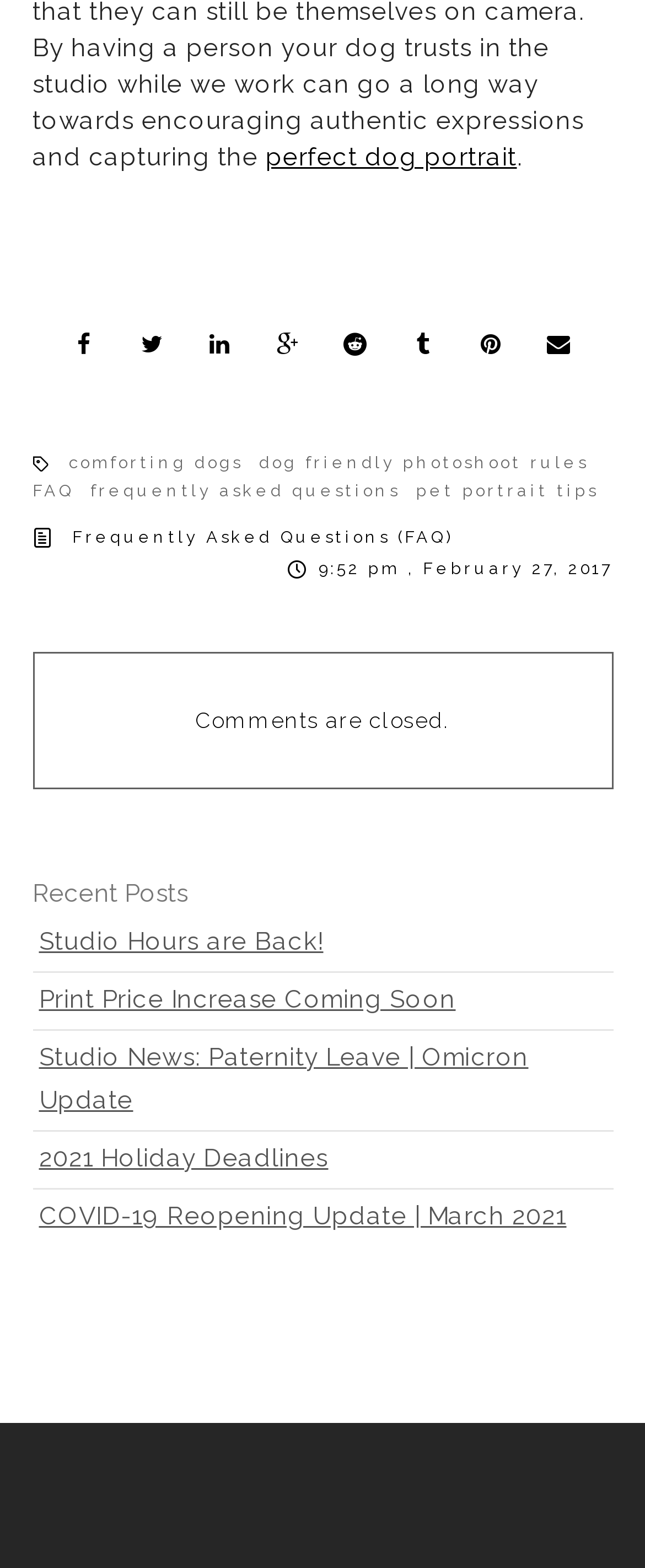What is the category of the 'perfect dog portrait' link?
Answer briefly with a single word or phrase based on the image.

Dog portrait